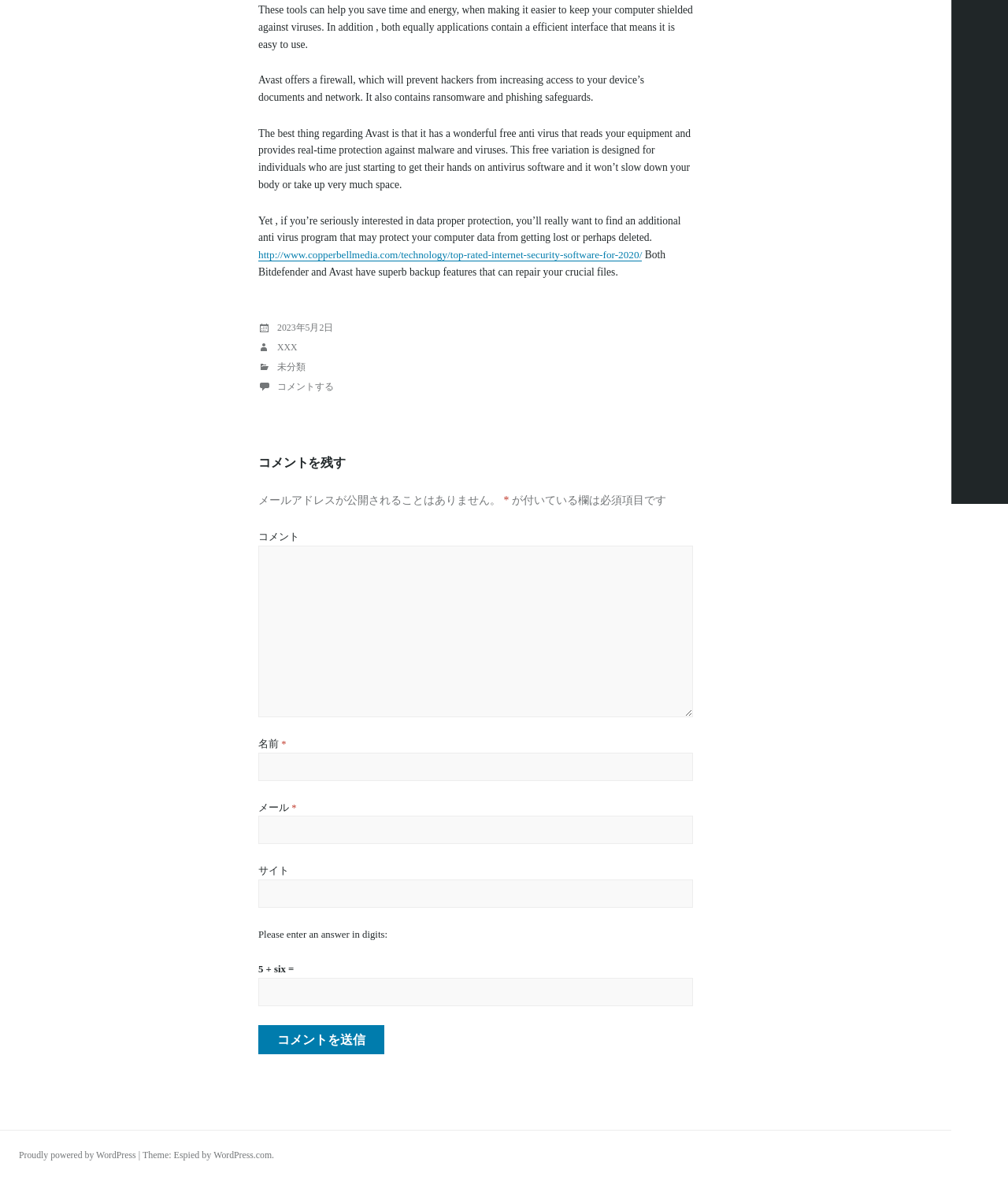Find the bounding box coordinates for the HTML element described as: "Proudly powered by WordPress". The coordinates should consist of four float values between 0 and 1, i.e., [left, top, right, bottom].

[0.019, 0.974, 0.135, 0.983]